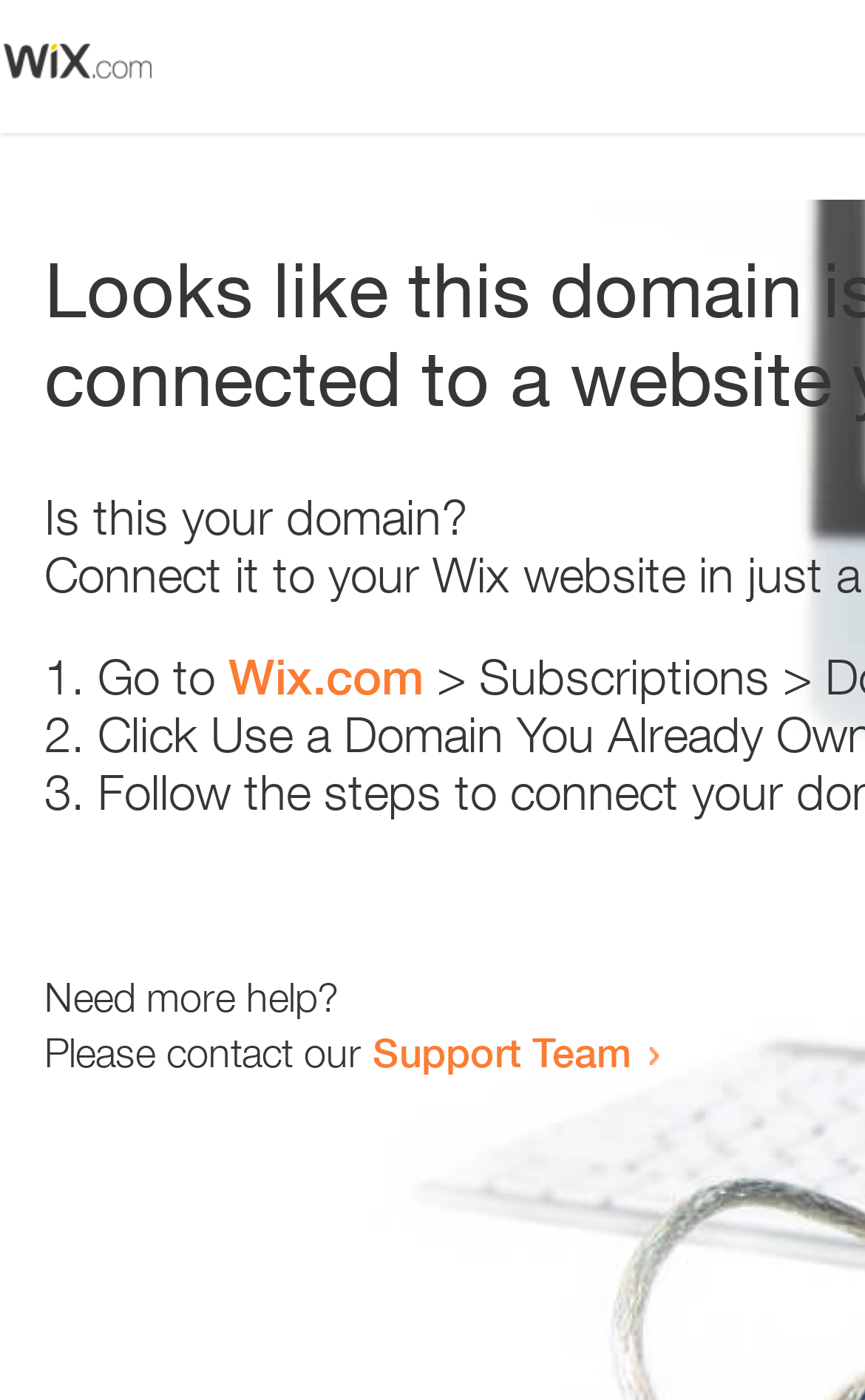Please respond to the question with a concise word or phrase:
What is the tone of the webpage?

Helpful